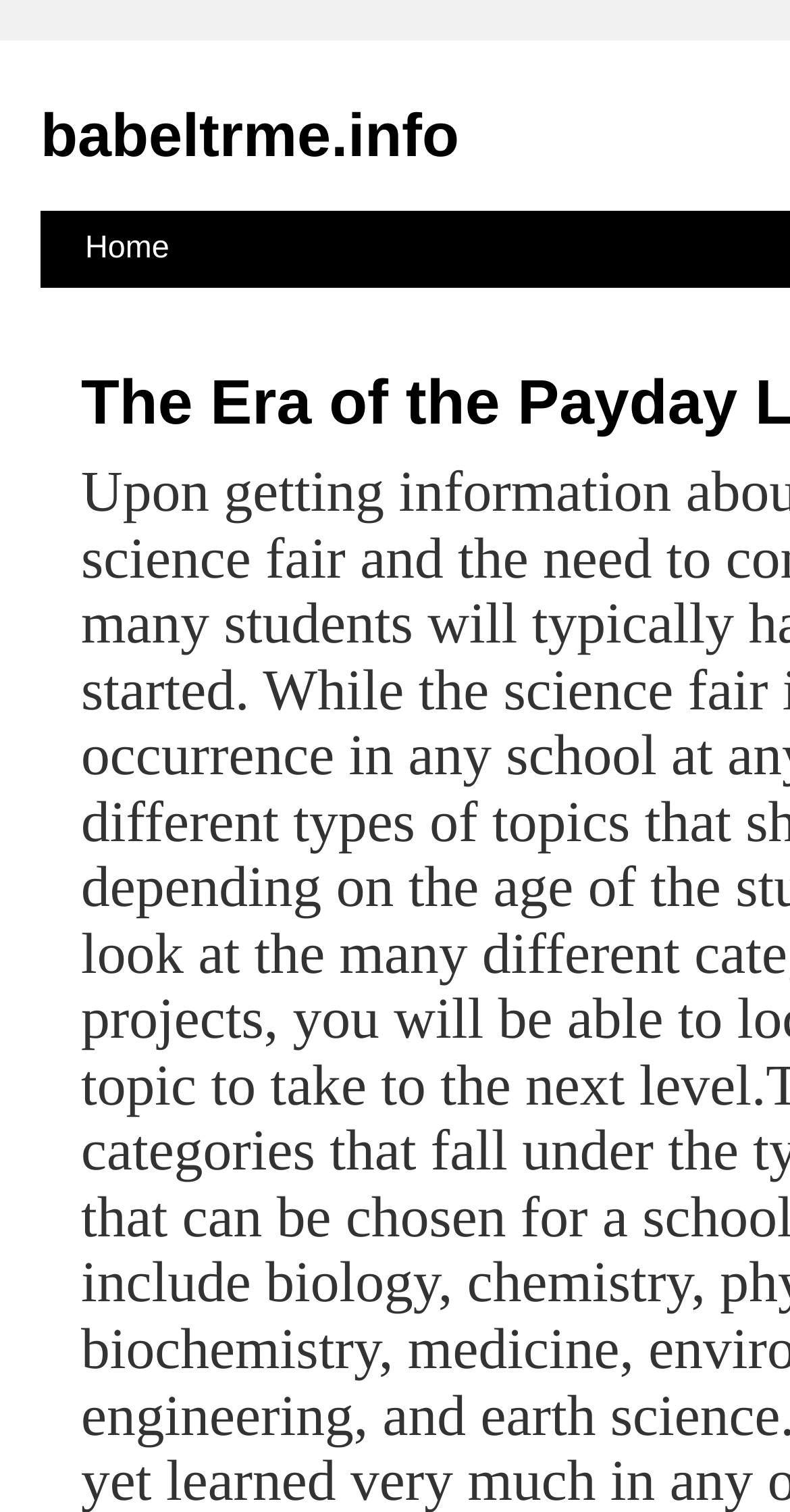Please determine the bounding box coordinates for the element with the description: "Home".

[0.082, 0.139, 0.222, 0.19]